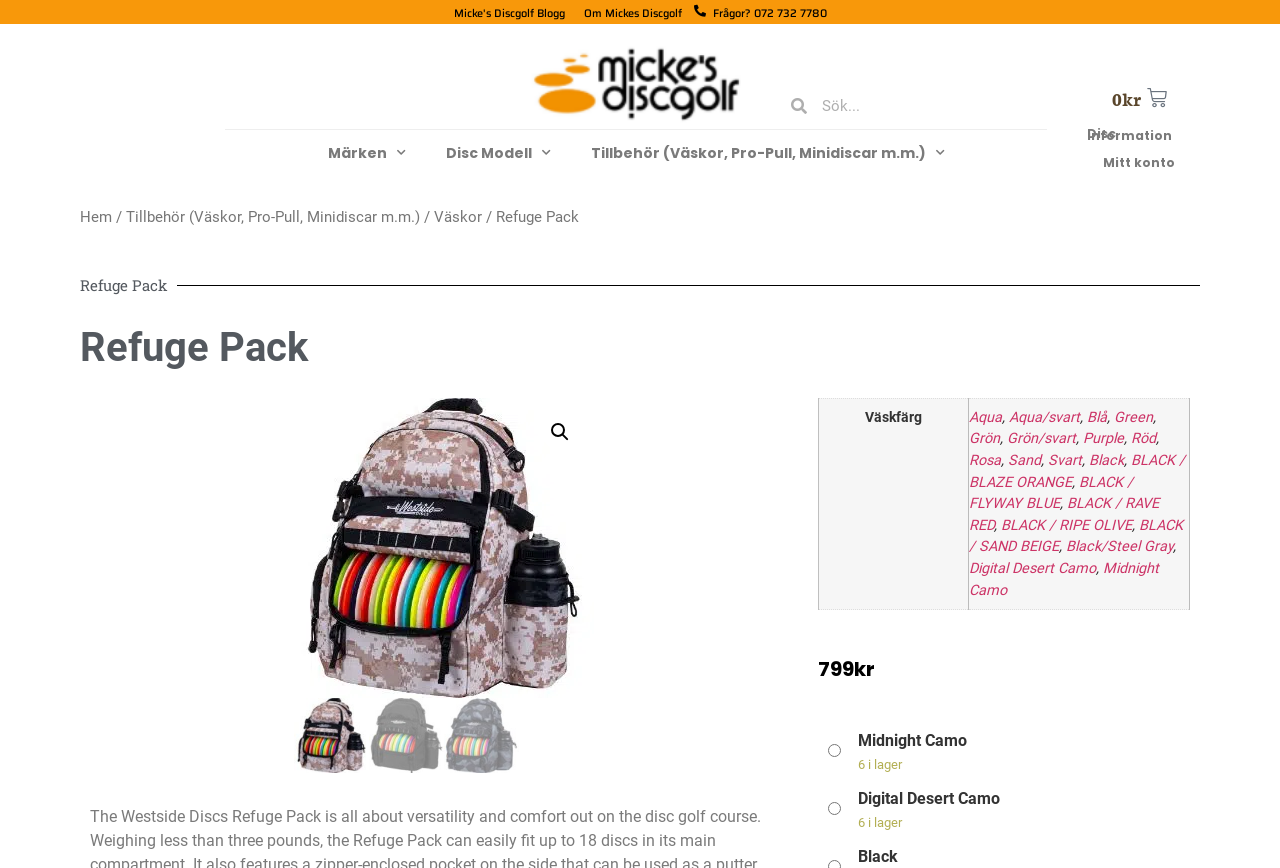Please pinpoint the bounding box coordinates for the region I should click to adhere to this instruction: "Click on the 'Märken' link".

[0.24, 0.15, 0.332, 0.203]